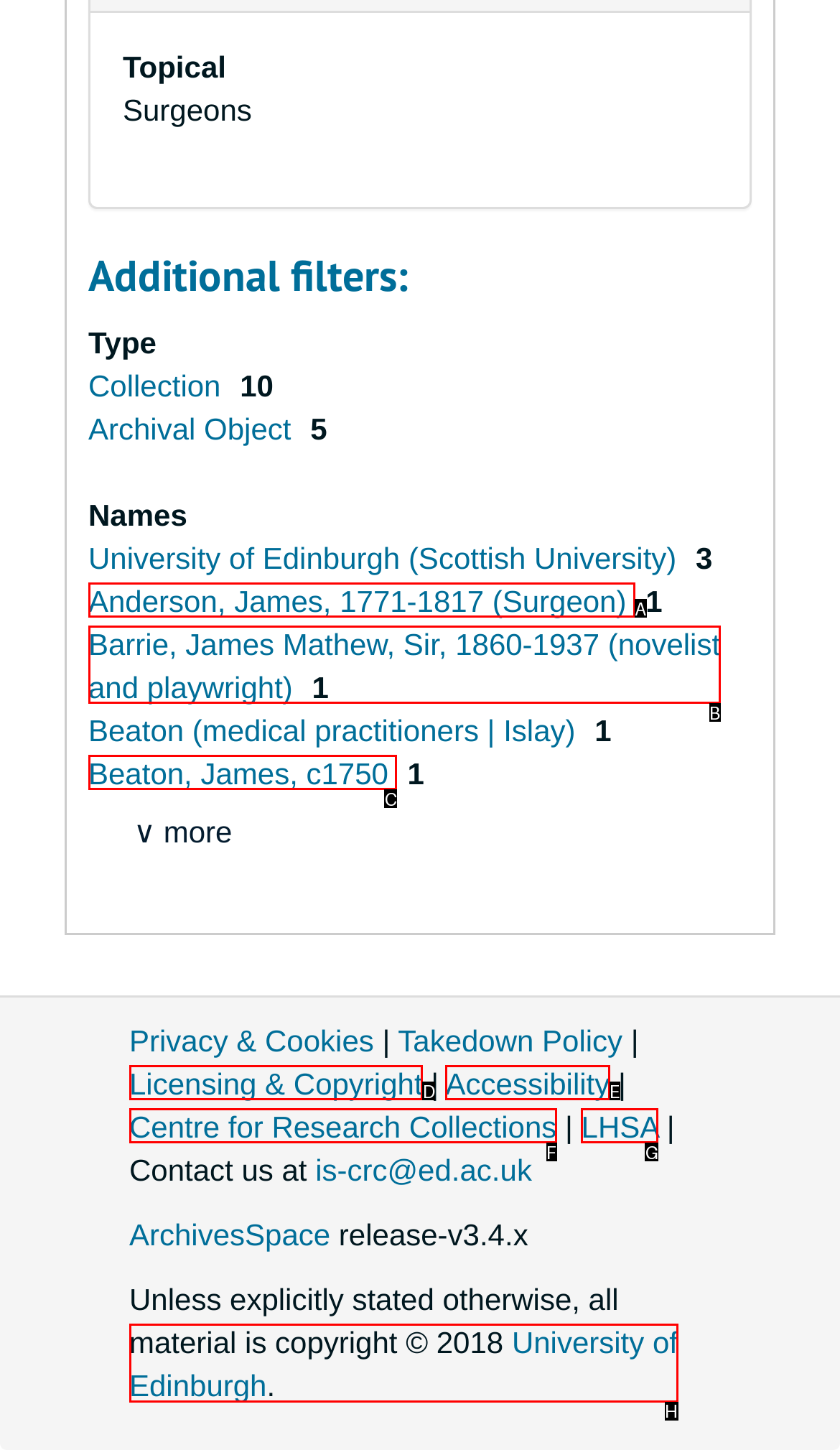Pick the right letter to click to achieve the task: Visit the University of Edinburgh website
Answer with the letter of the correct option directly.

H